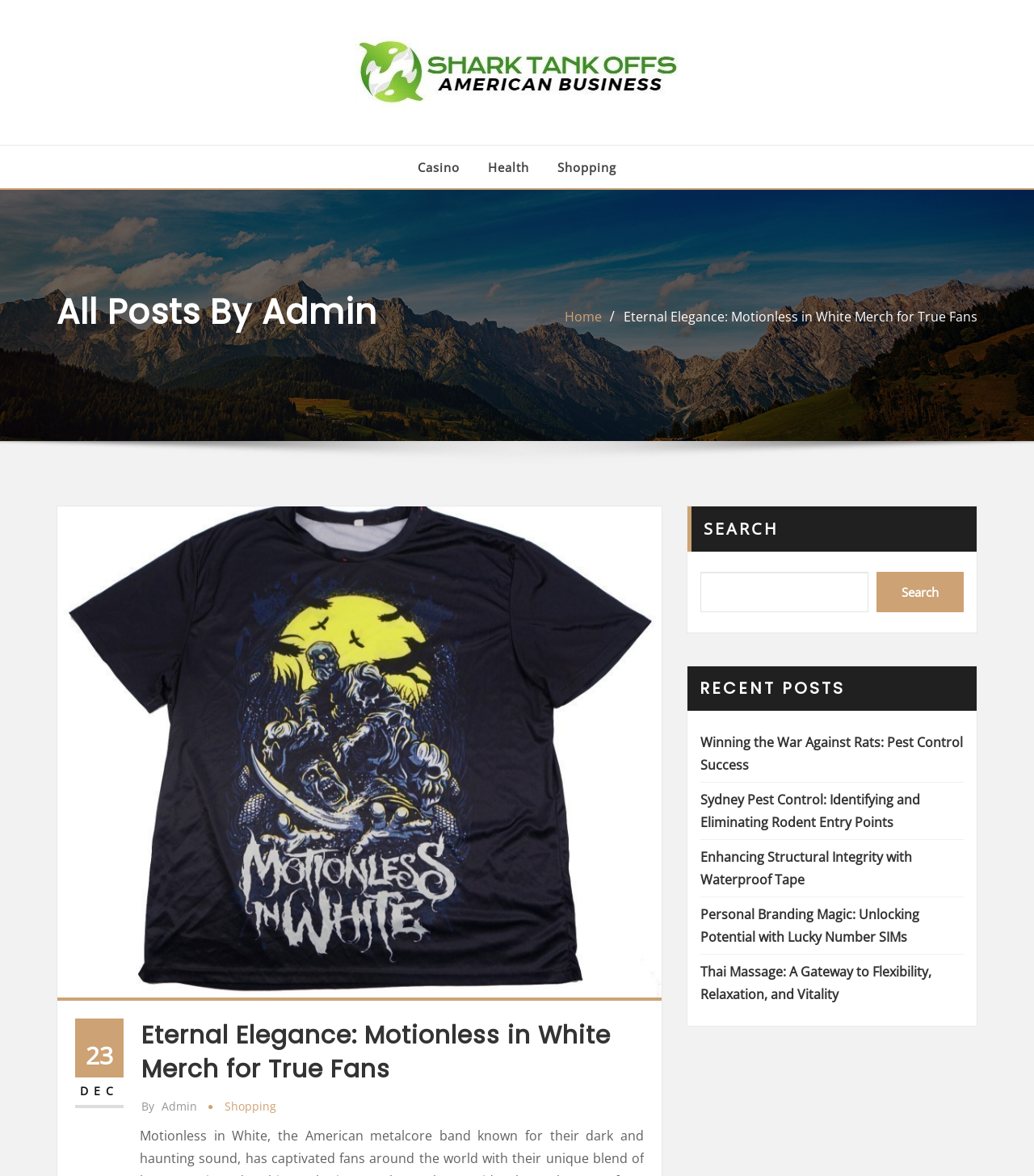Please provide the bounding box coordinates for the element that needs to be clicked to perform the following instruction: "Click on the 'Shark Tank Offs' link". The coordinates should be given as four float numbers between 0 and 1, i.e., [left, top, right, bottom].

[0.055, 0.0, 0.945, 0.123]